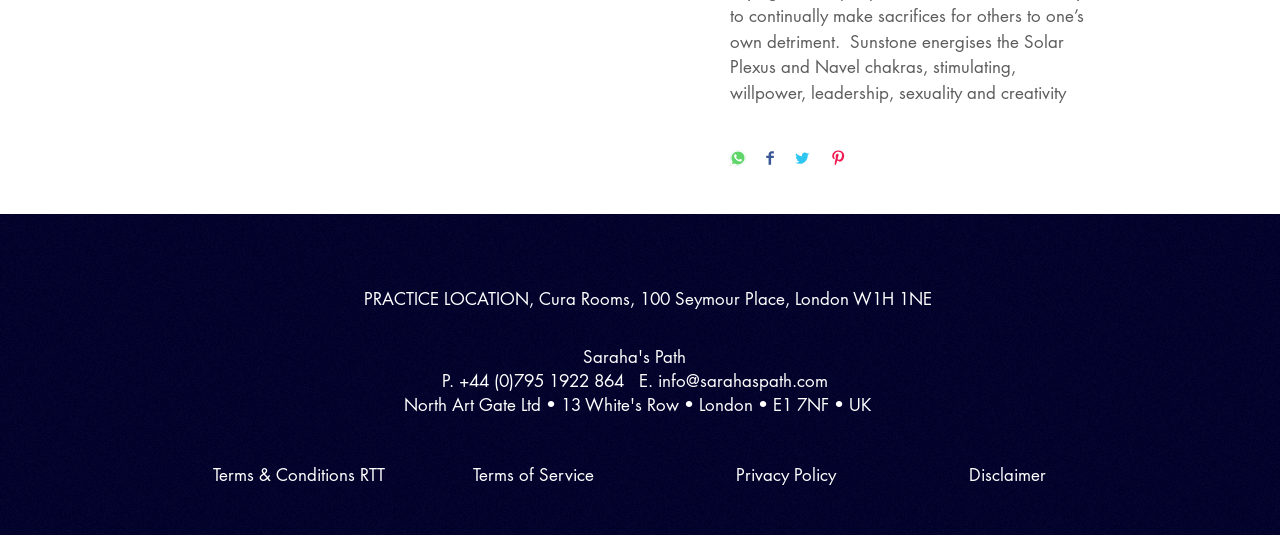Find the bounding box coordinates for the UI element whose description is: "Terms & Conditions RTT". The coordinates should be four float numbers between 0 and 1, in the format [left, top, right, bottom].

[0.15, 0.867, 0.317, 0.914]